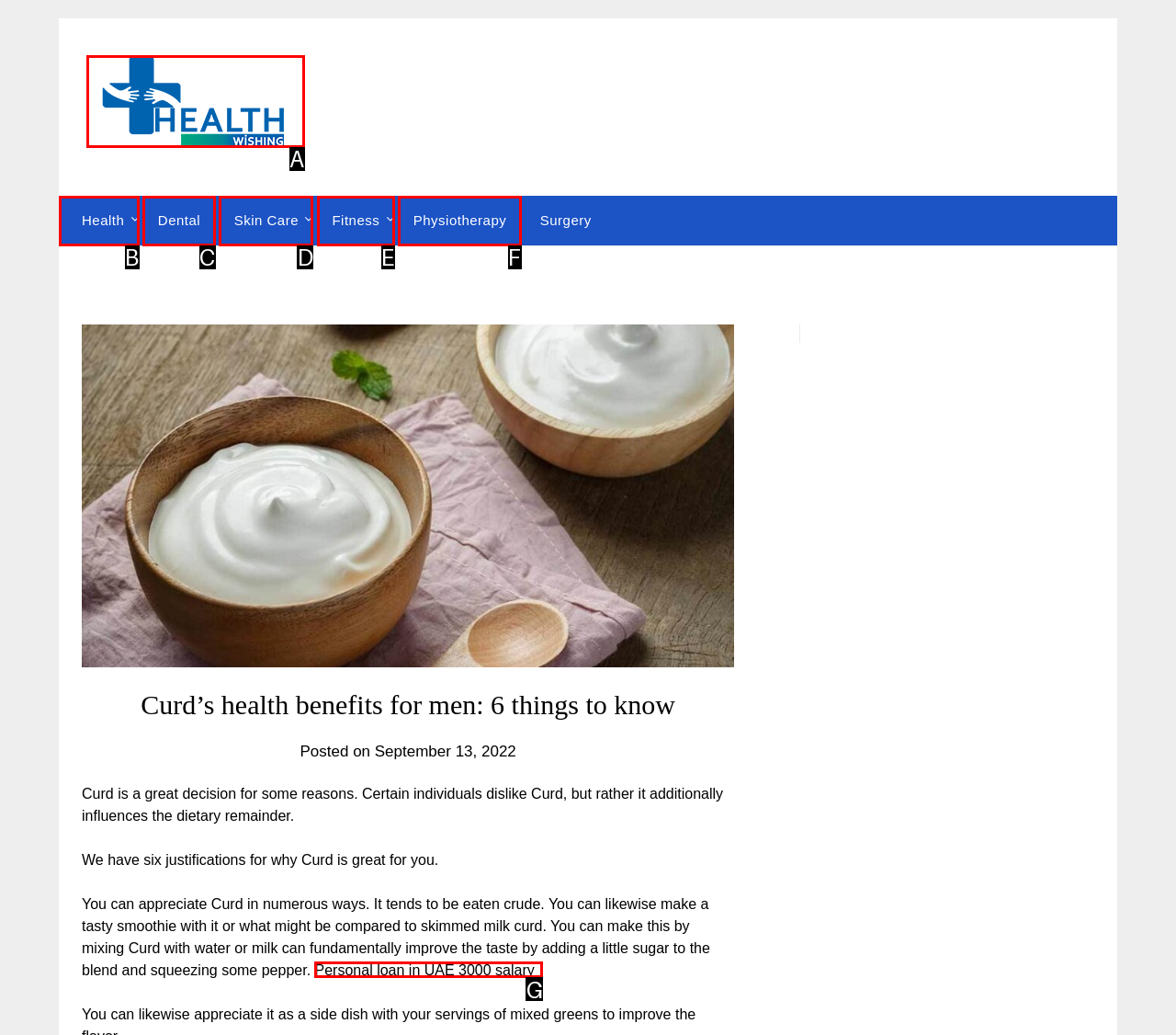Find the option that best fits the description: Request a Consultation. Answer with the letter of the option.

None